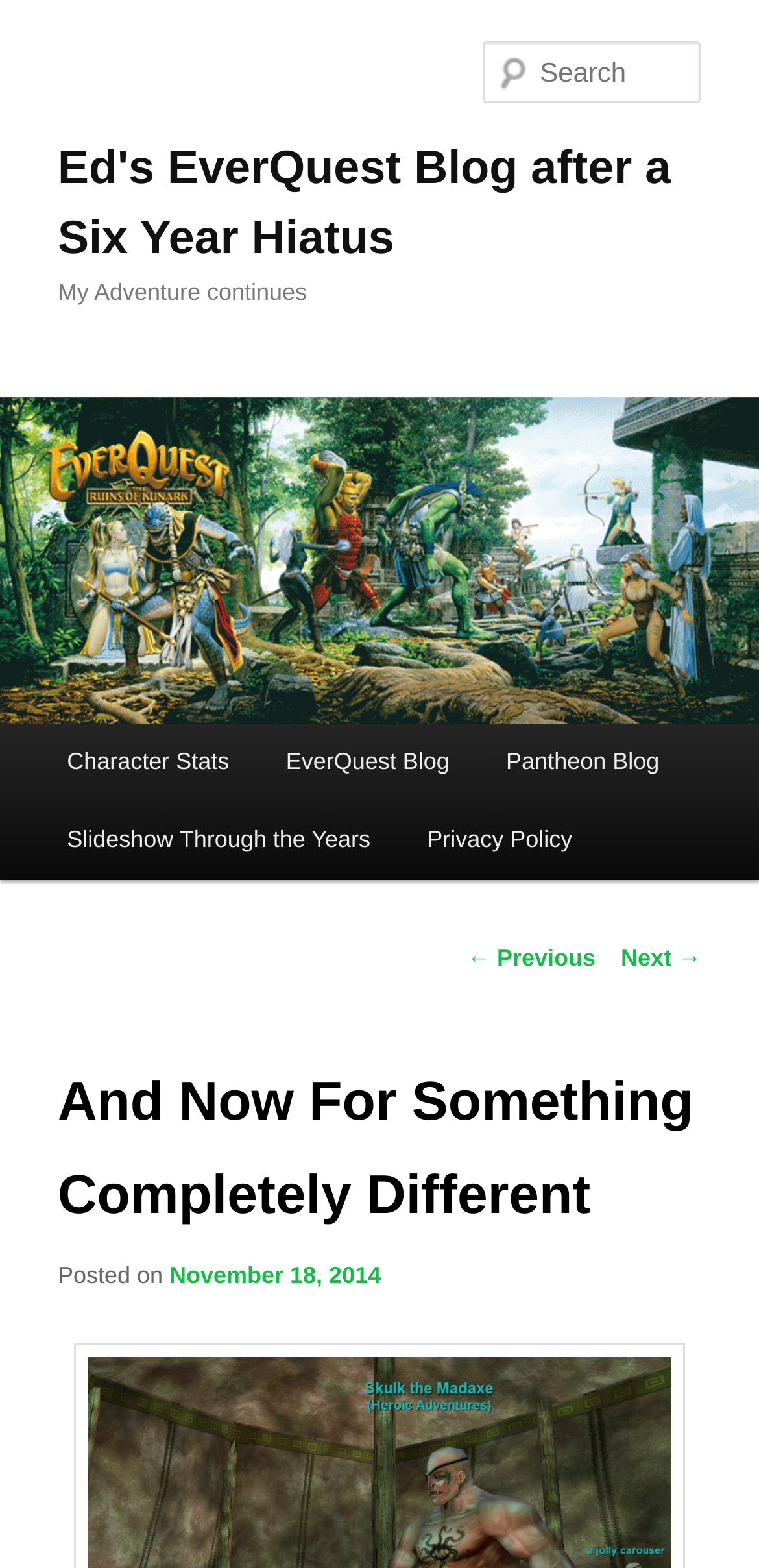Please identify the bounding box coordinates of the area that needs to be clicked to fulfill the following instruction: "Go to Character Stats."

[0.051, 0.462, 0.339, 0.512]